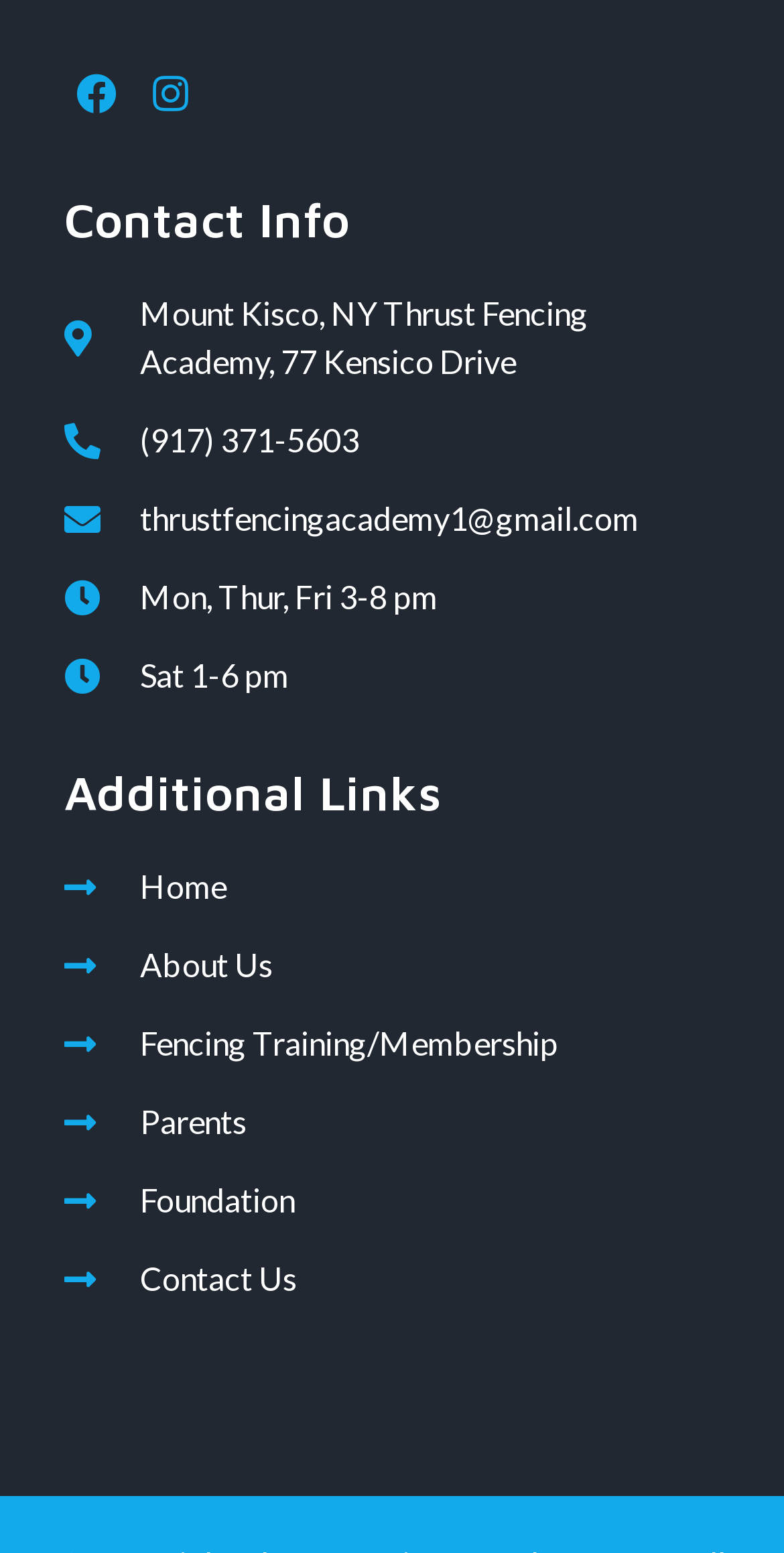Identify the bounding box coordinates of the clickable region required to complete the instruction: "Learn about fencing training and membership". The coordinates should be given as four float numbers within the range of 0 and 1, i.e., [left, top, right, bottom].

[0.082, 0.656, 0.918, 0.687]